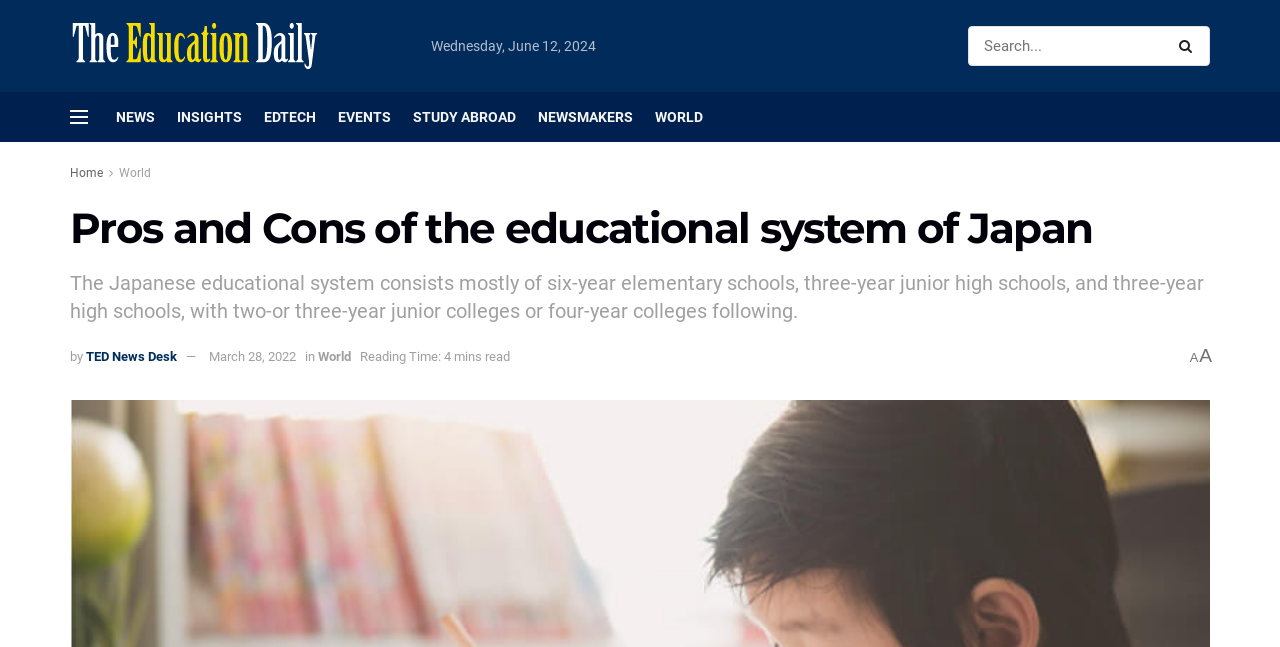Please identify the bounding box coordinates of the element I should click to complete this instruction: 'Go to the NEWS page'. The coordinates should be given as four float numbers between 0 and 1, like this: [left, top, right, bottom].

[0.091, 0.142, 0.121, 0.219]